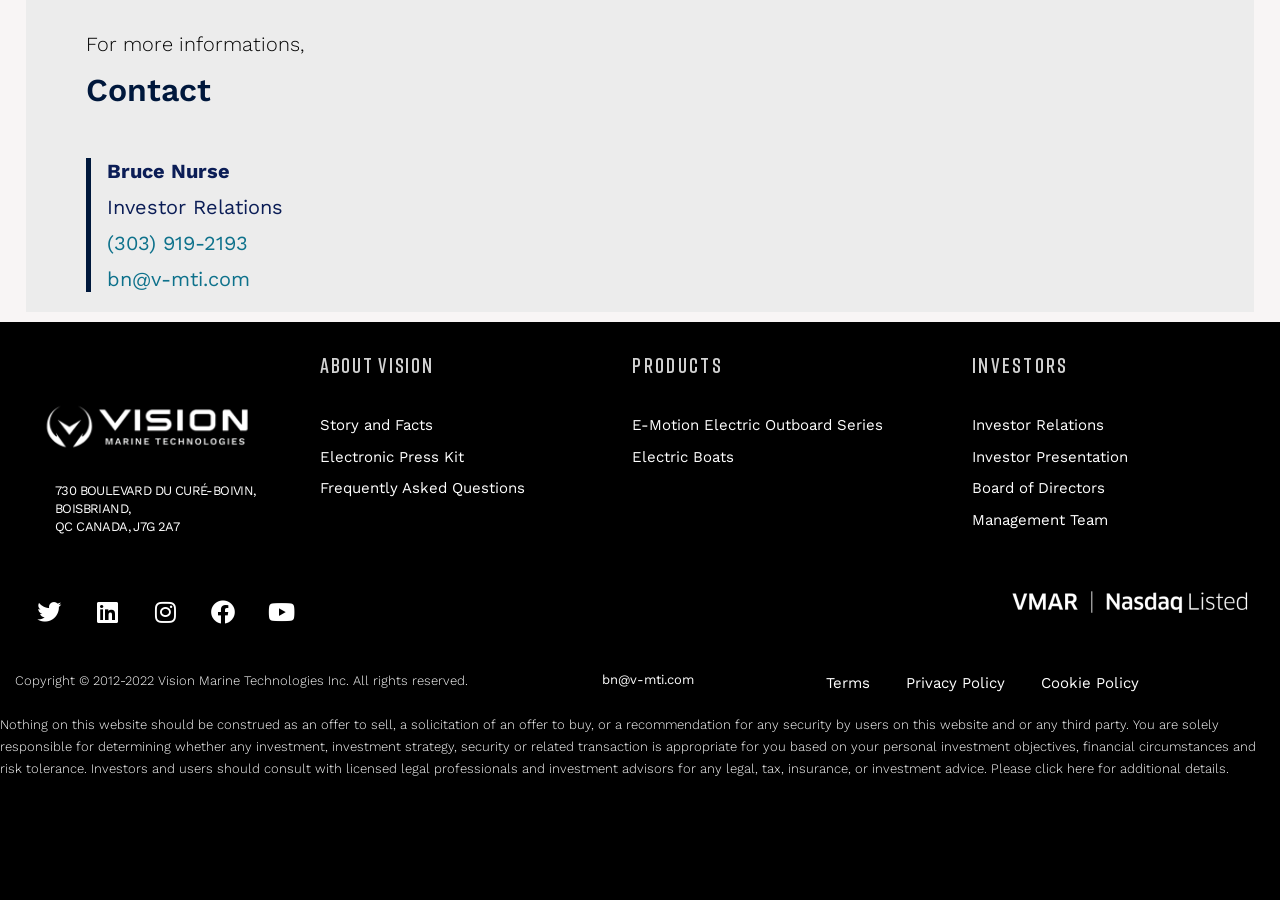Examine the image carefully and respond to the question with a detailed answer: 
What are the social media platforms listed on the webpage?

I found the answer by looking at the link elements 'Twitter ', 'Linkedin ', 'Instagram ', 'Facebook ', and 'Youtube ' which are located near each other, indicating that the social media platforms listed on the webpage are Twitter, Linkedin, Instagram, Facebook, and Youtube.